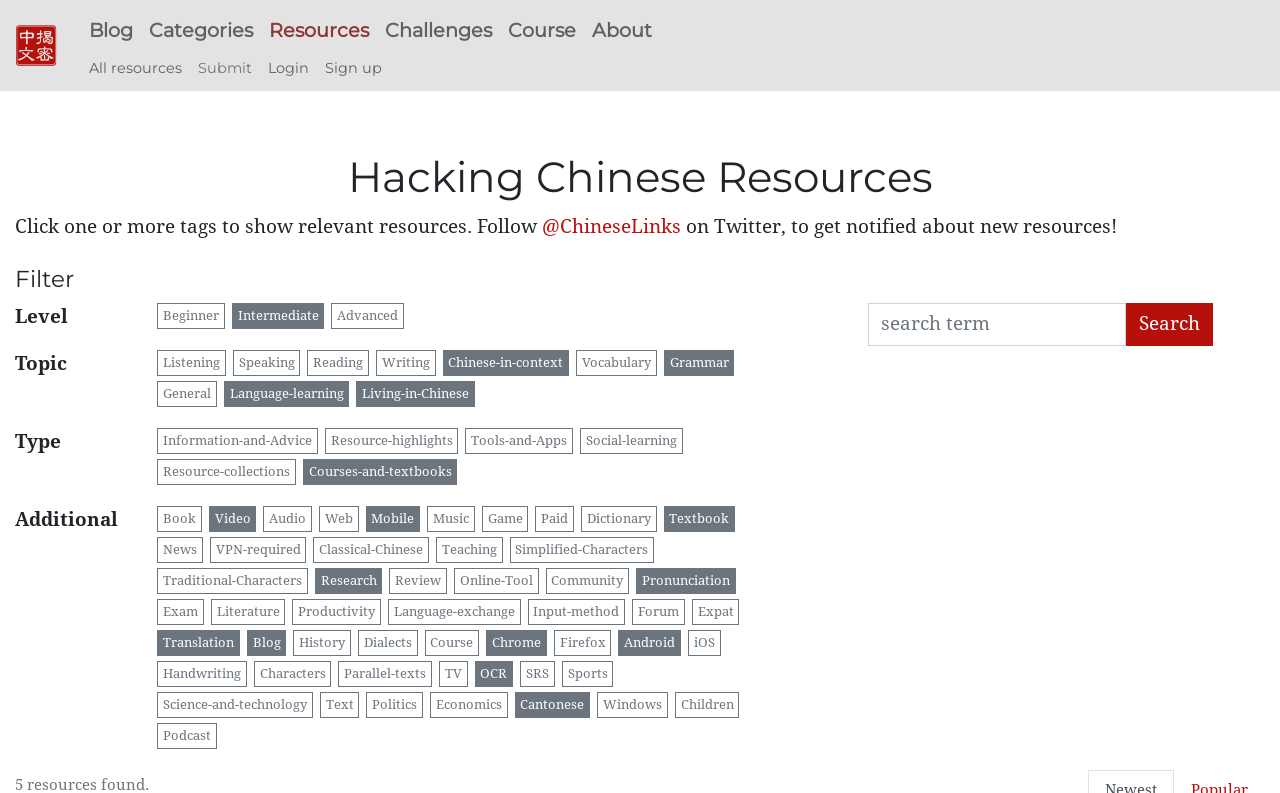Offer a meticulous description of the webpage's structure and content.

This webpage is a resource hub for learning Chinese, with a focus on curated links and resources. At the top, there is a navigation menu with links to 'Blog', 'Categories', 'Resources', 'Challenges', 'Course', and 'About'. Below this menu, there is a heading 'Hacking Chinese Resources' followed by a brief description and a call to action to follow the Twitter account for new resource notifications.

The main content of the page is divided into sections, starting with a 'Filter' section that allows users to narrow down resources by level (Beginner, Intermediate, Advanced), topic (Listening, Speaking, Reading, Writing, etc.), and type (Information and Advice, Resource Highlights, Tools and Apps, etc.). Each of these filters has multiple options, and users can select one or more to show relevant resources.

Below the filter section, there are numerous links to various resources, organized by category. These resources include books, videos, audio materials, web resources, mobile apps, games, and more. Some resources are marked as 'Paid', 'VPN-required', or 'Classical Chinese', indicating specific requirements or characteristics.

The webpage has a clean and organized layout, making it easy to navigate and find relevant resources for learning Chinese.